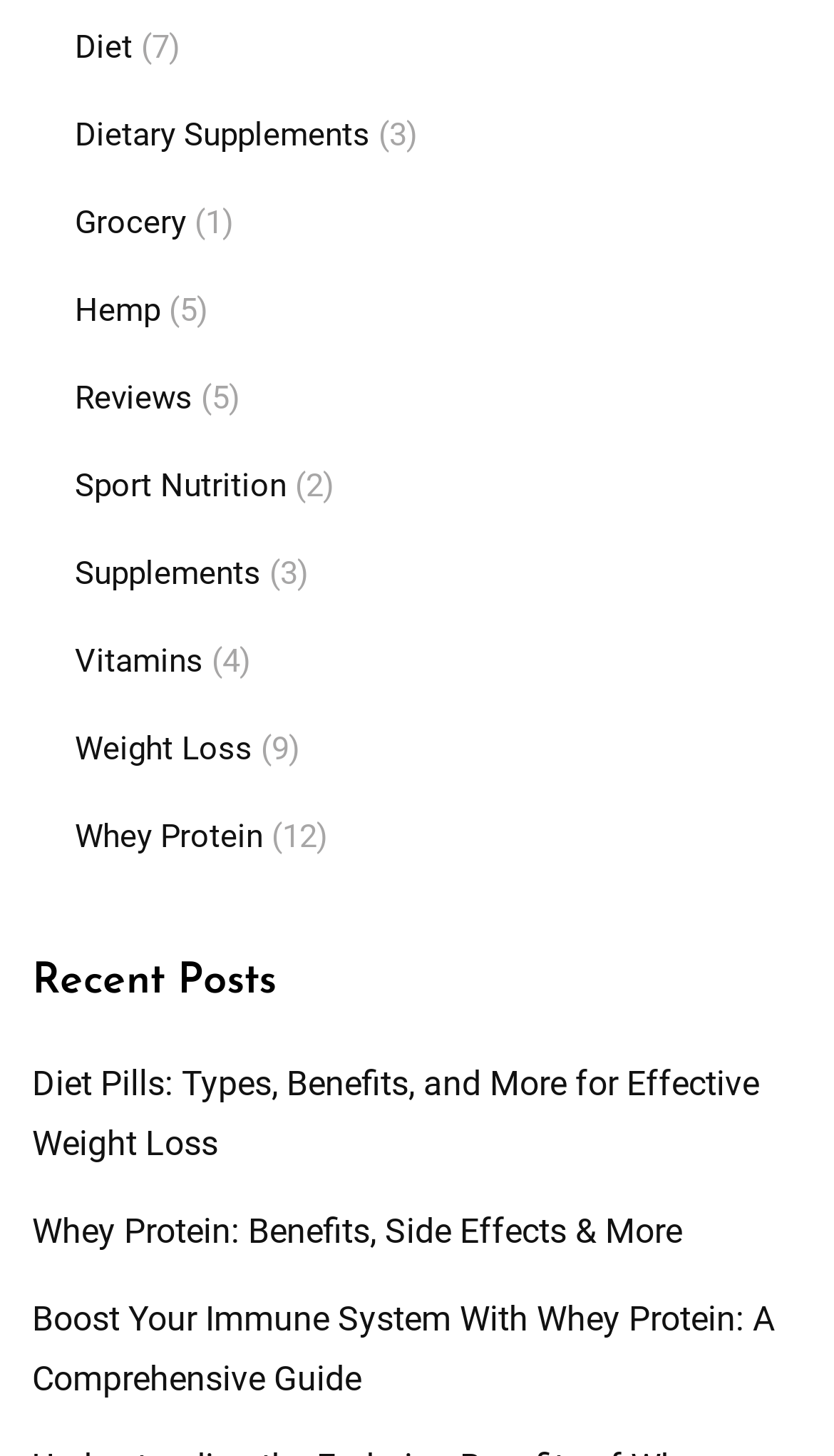Please answer the following question using a single word or phrase: 
What is the category that comes after 'Grocery' in the left sidebar?

Hemp